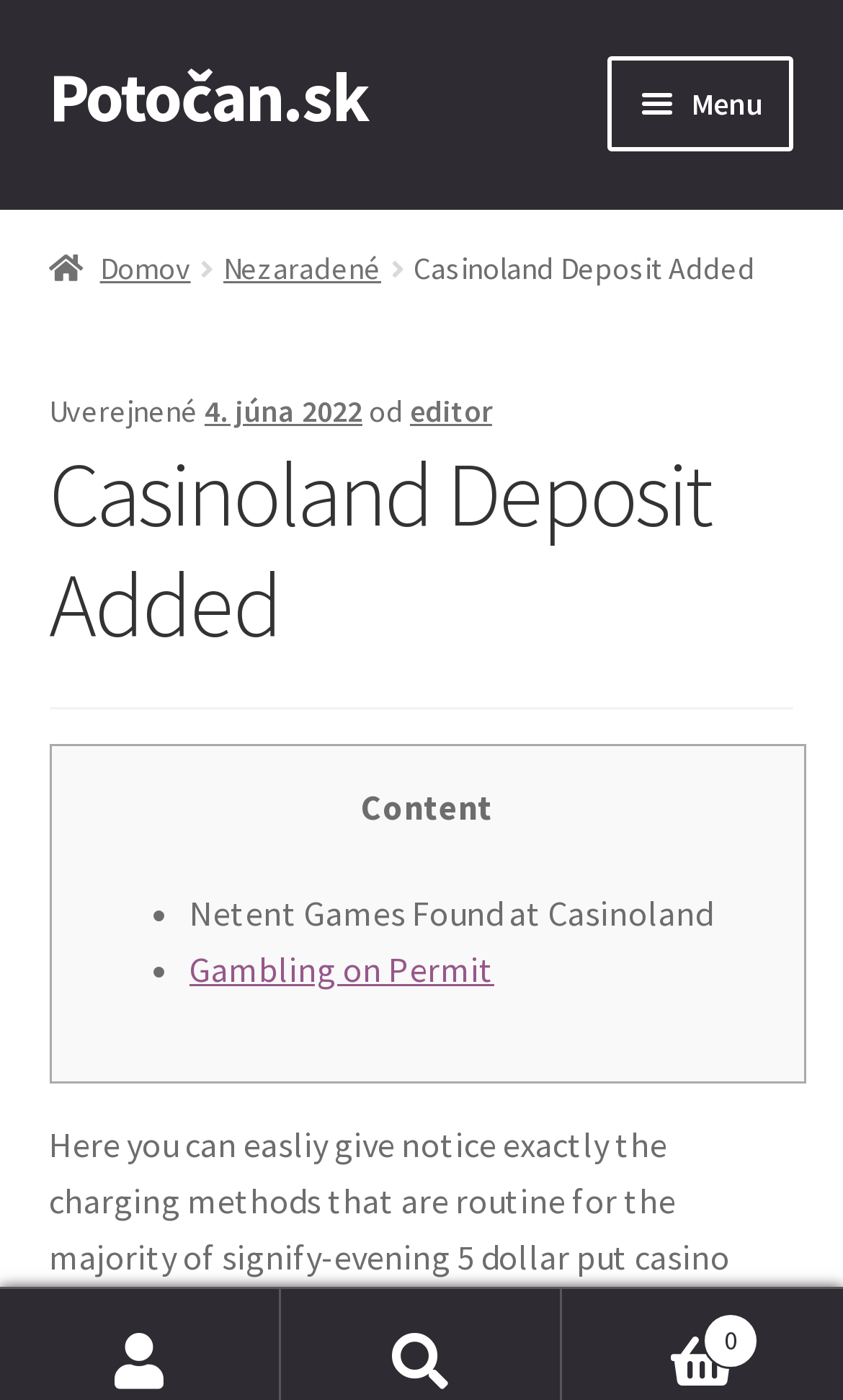What is the name of the website?
Look at the webpage screenshot and answer the question with a detailed explanation.

I determined the name of the website by looking at the link 'Potočan.sk' and the navigation 'Hlavná navigácia' which suggests that the website is Casinoland.